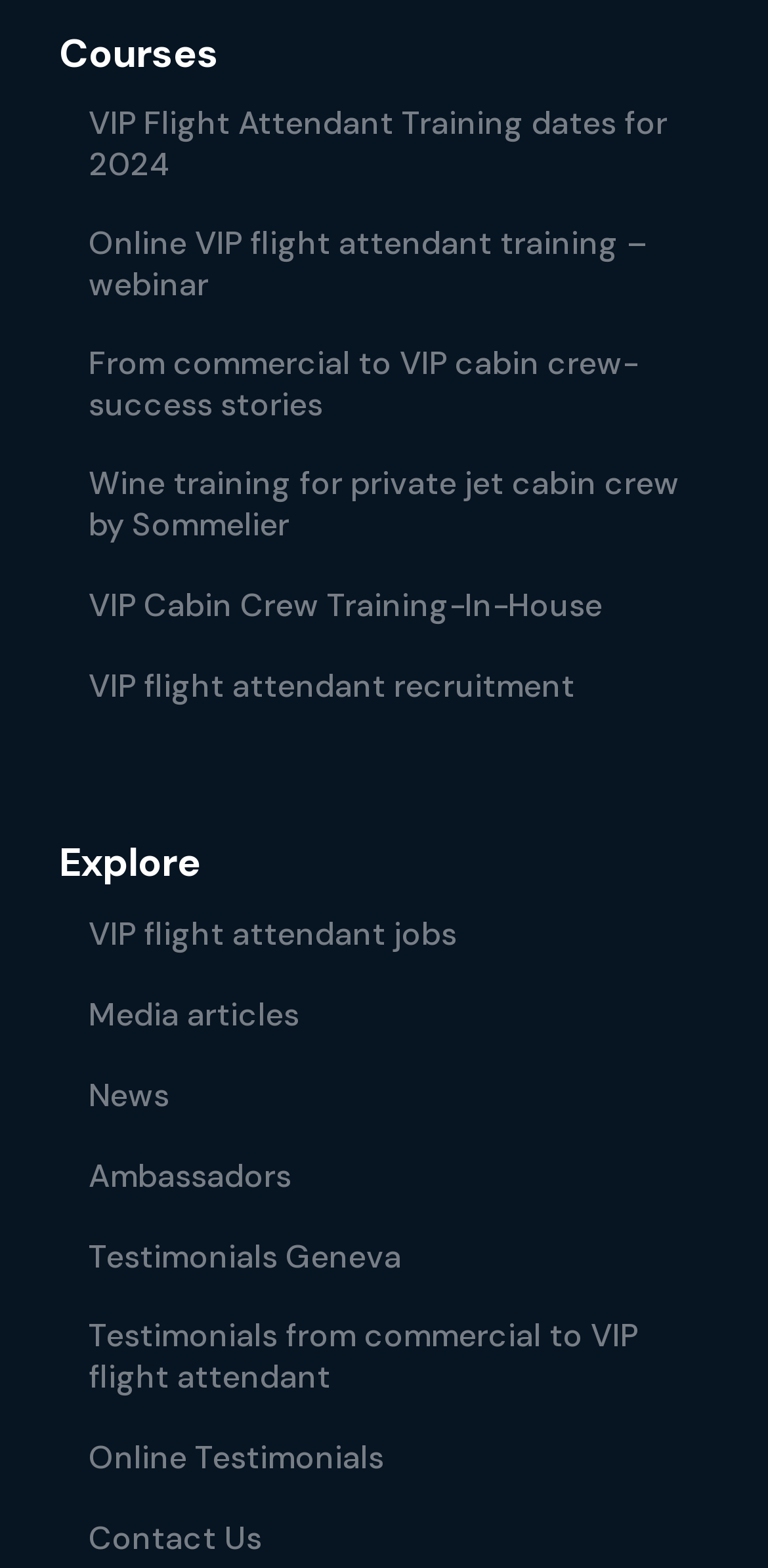Show the bounding box coordinates for the element that needs to be clicked to execute the following instruction: "Contact Us". Provide the coordinates in the form of four float numbers between 0 and 1, i.e., [left, top, right, bottom].

[0.115, 0.967, 0.341, 0.994]